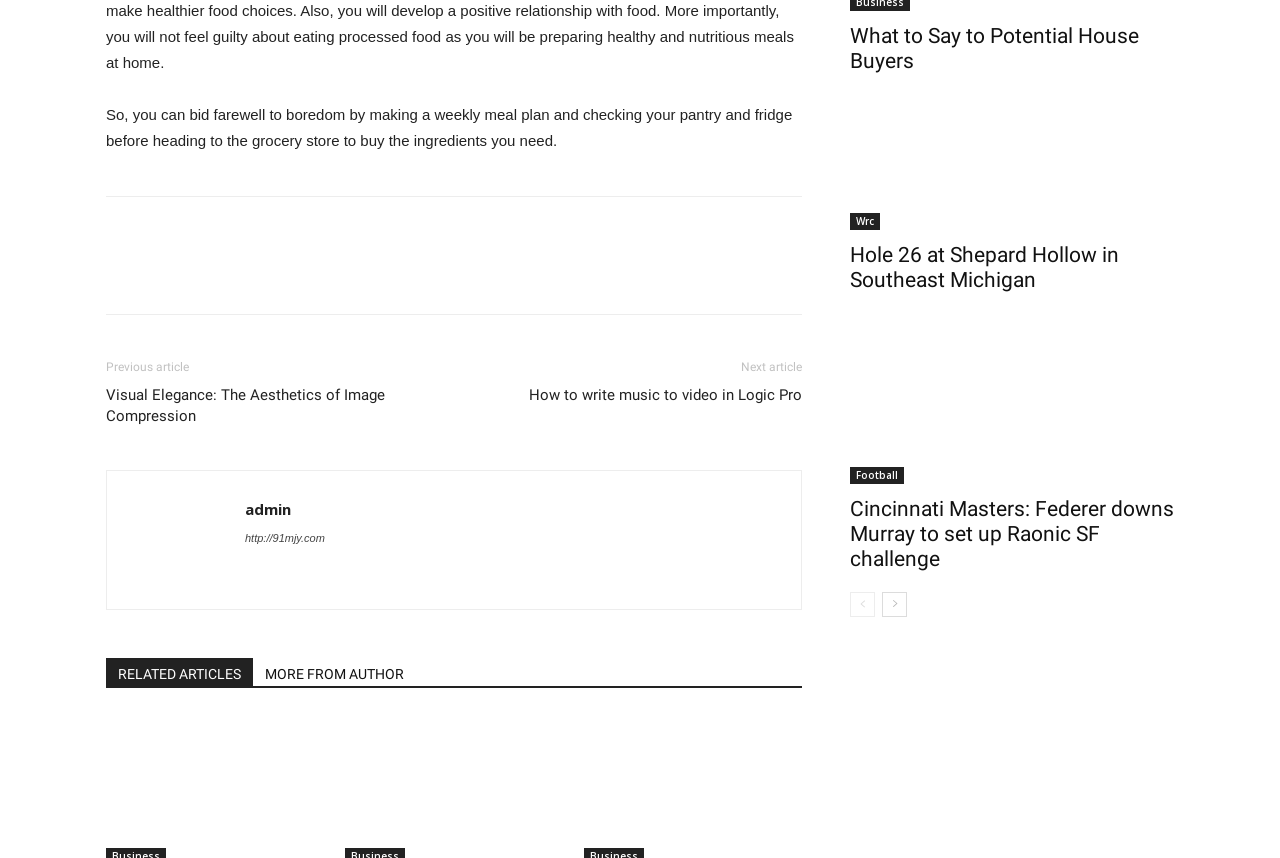Please specify the bounding box coordinates of the clickable section necessary to execute the following command: "Check the 'Football' section".

[0.664, 0.633, 0.706, 0.653]